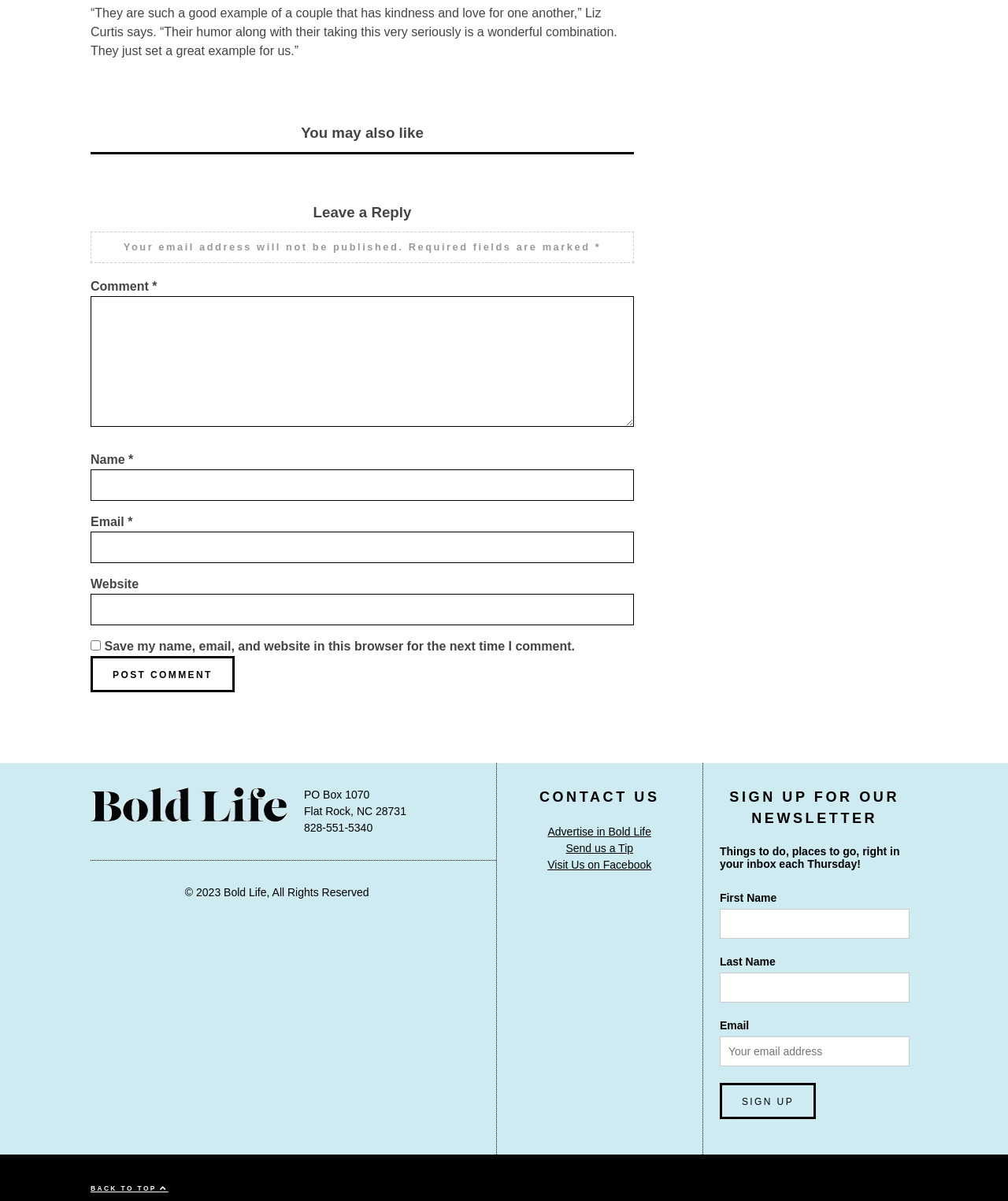Based on the image, please elaborate on the answer to the following question:
What is the topic of the quote?

I found this answer by looking at the quote at the top of the webpage, which describes a couple's kindness, love, and humor, suggesting that the topic of the quote is a couple.